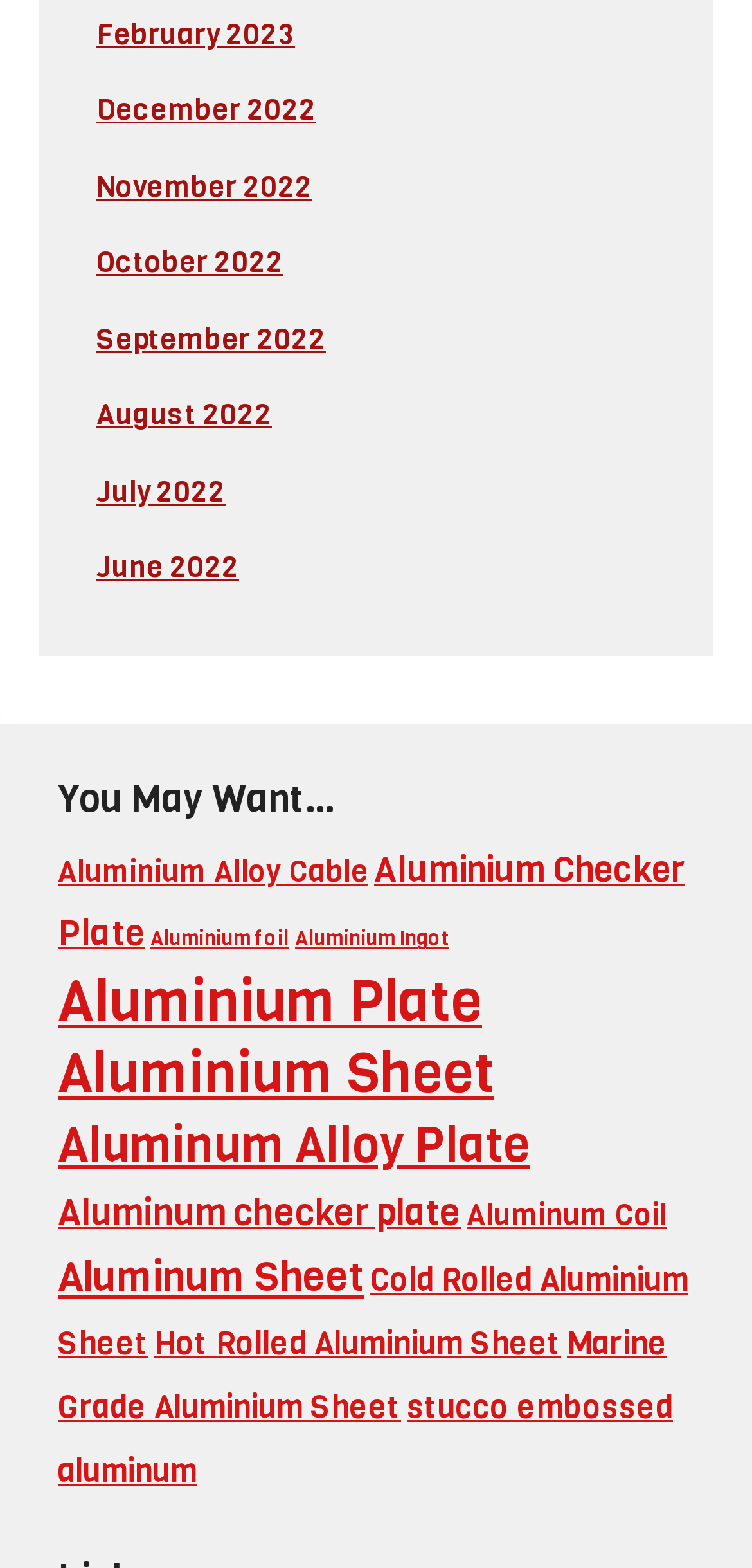How many items are in the Aluminium Plate category?
Using the image, provide a detailed and thorough answer to the question.

I found the link 'Aluminium Plate (37 items)' on the page, which indicates that there are 37 items in this category.